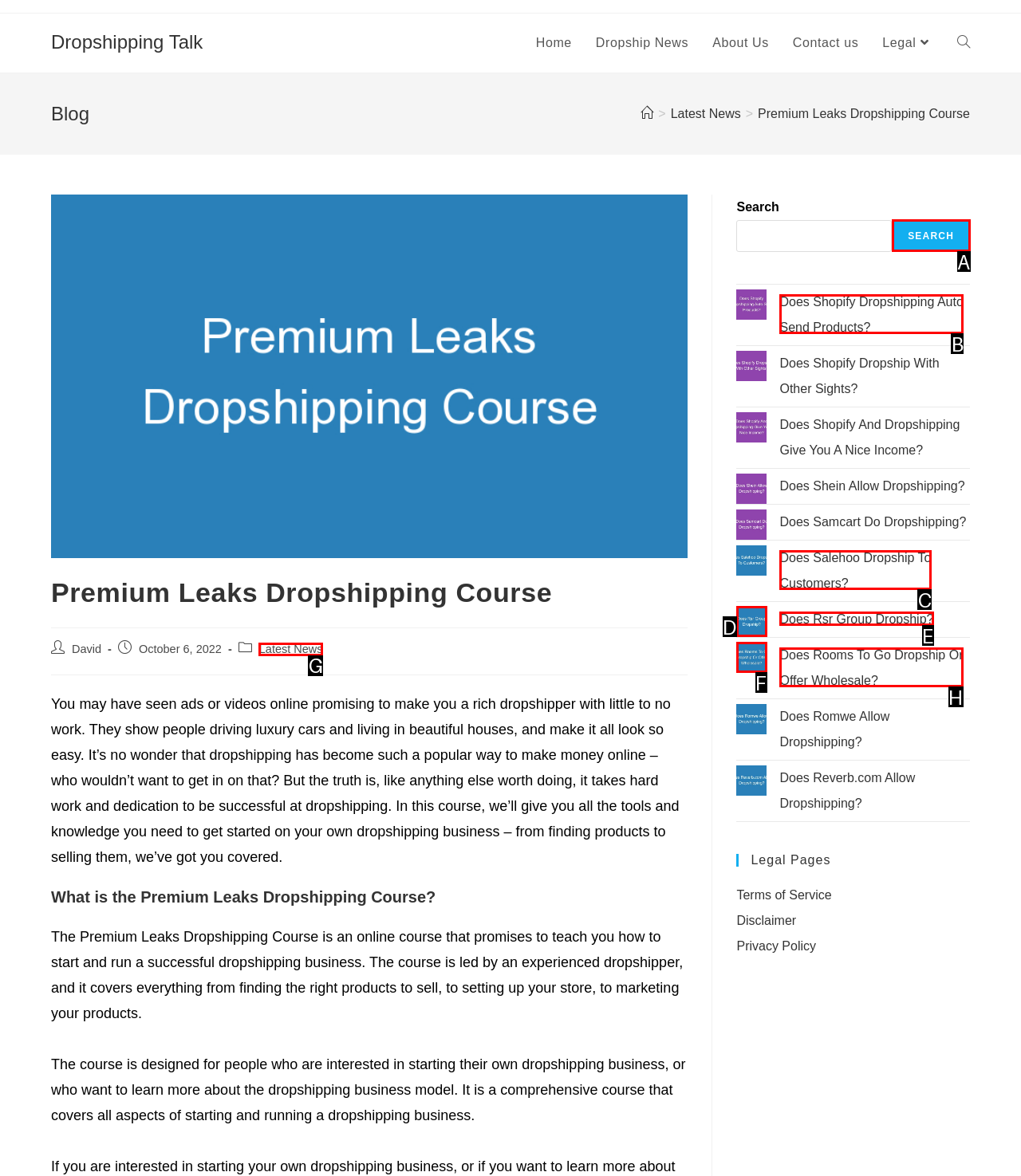From the options shown, which one fits the description: Does Rsr Group Dropship?? Respond with the appropriate letter.

E